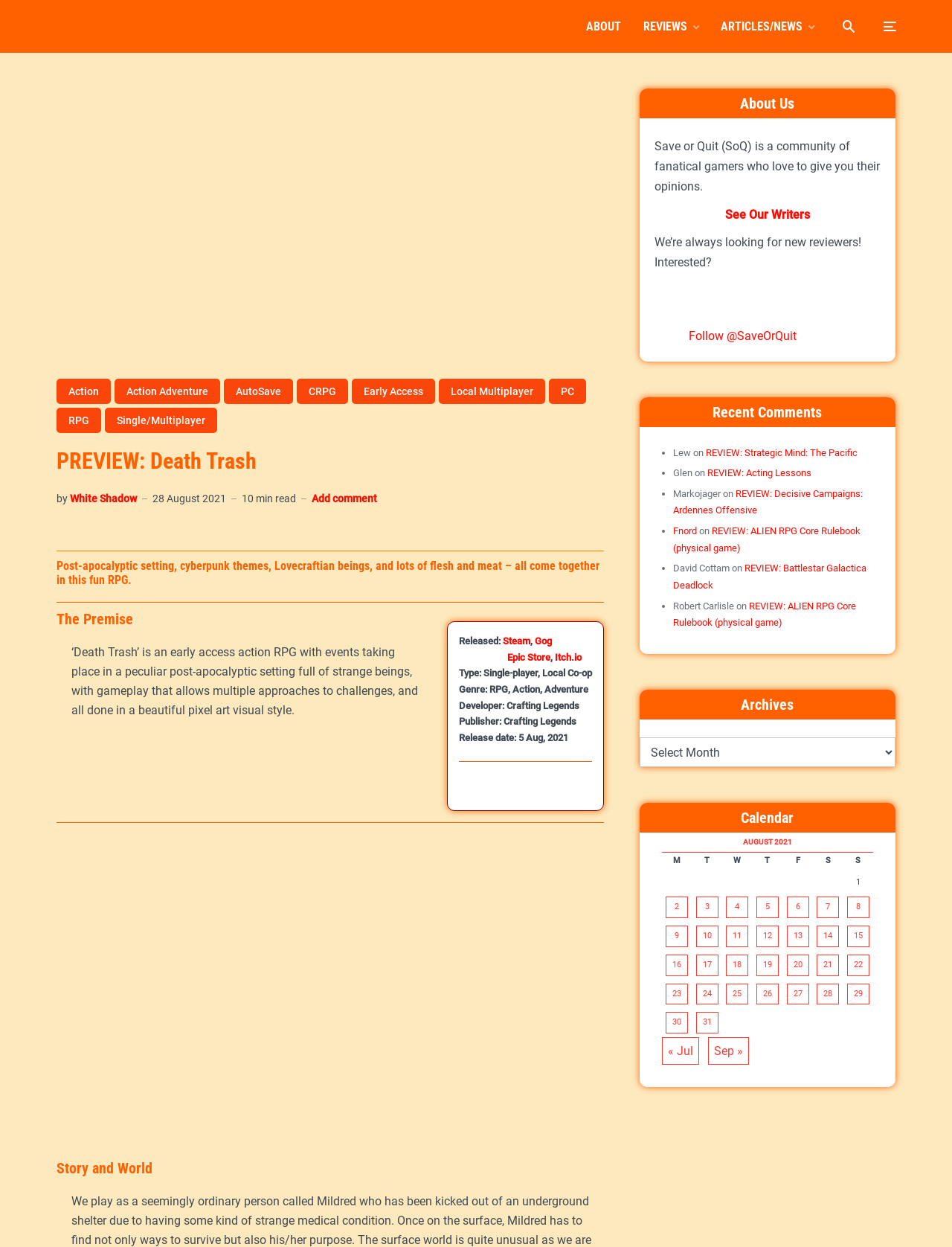Please provide the bounding box coordinates for the element that needs to be clicked to perform the following instruction: "Visit the 'Itch.io' store". The coordinates should be given as four float numbers between 0 and 1, i.e., [left, top, right, bottom].

[0.583, 0.522, 0.611, 0.531]